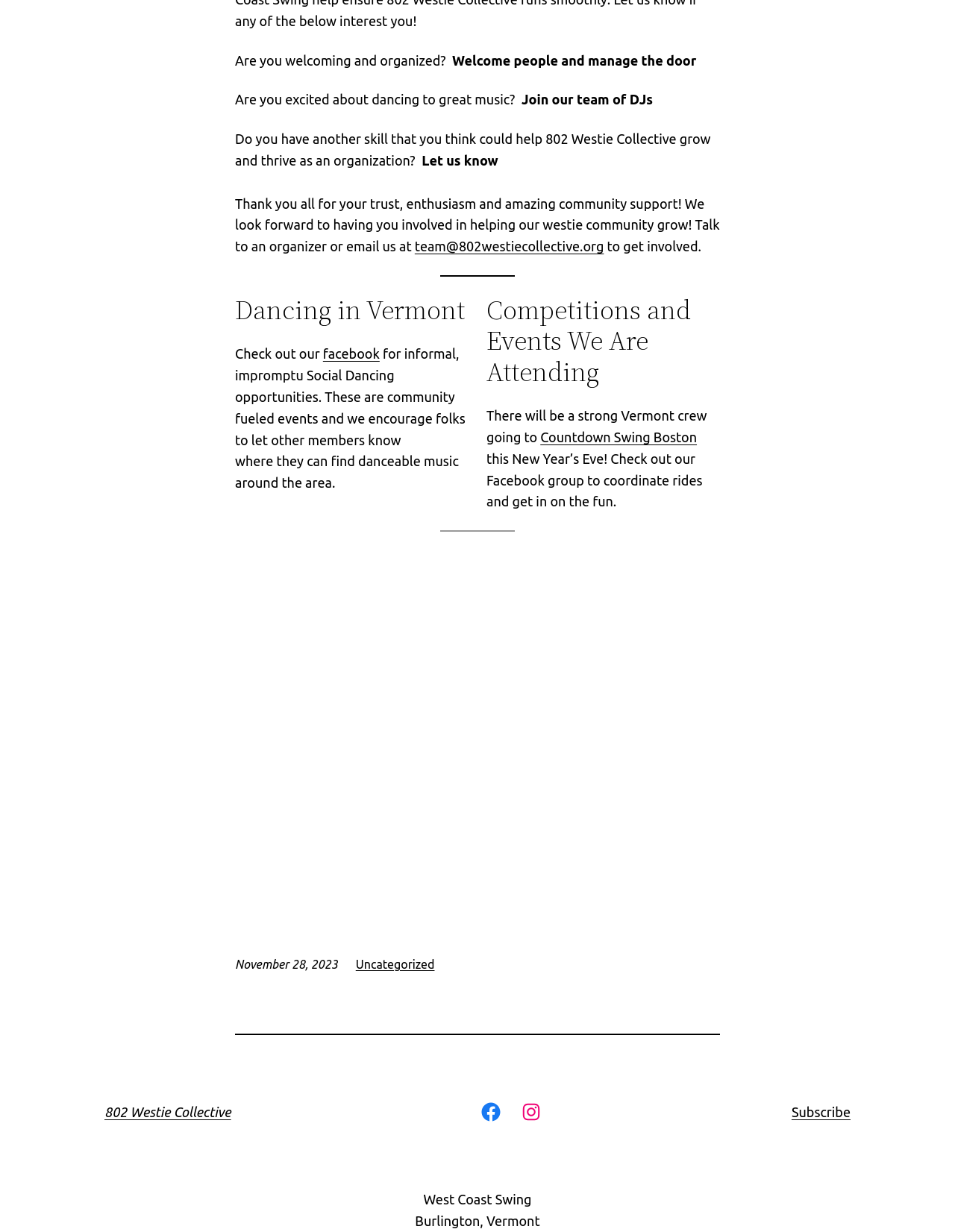Using the image as a reference, answer the following question in as much detail as possible:
What is the date mentioned on the webpage?

I found the date by looking at the static text element with the text 'November 28, 2023' which is located at the bottom of the webpage.